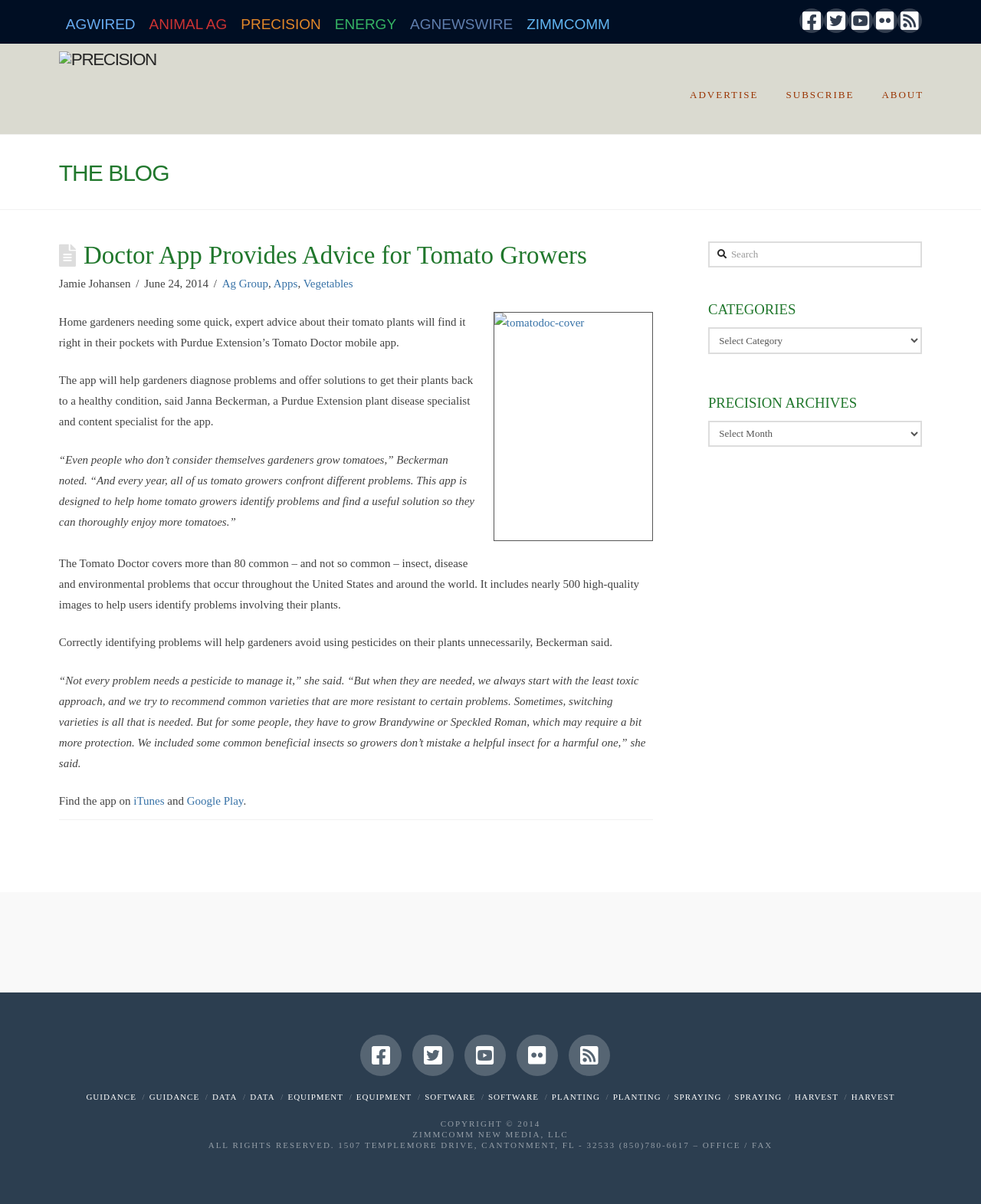How many high-quality images are included in the Tomato Doctor app?
Please craft a detailed and exhaustive response to the question.

The article states that the Tomato Doctor app includes nearly 500 high-quality images to help users identify problems involving their plants.